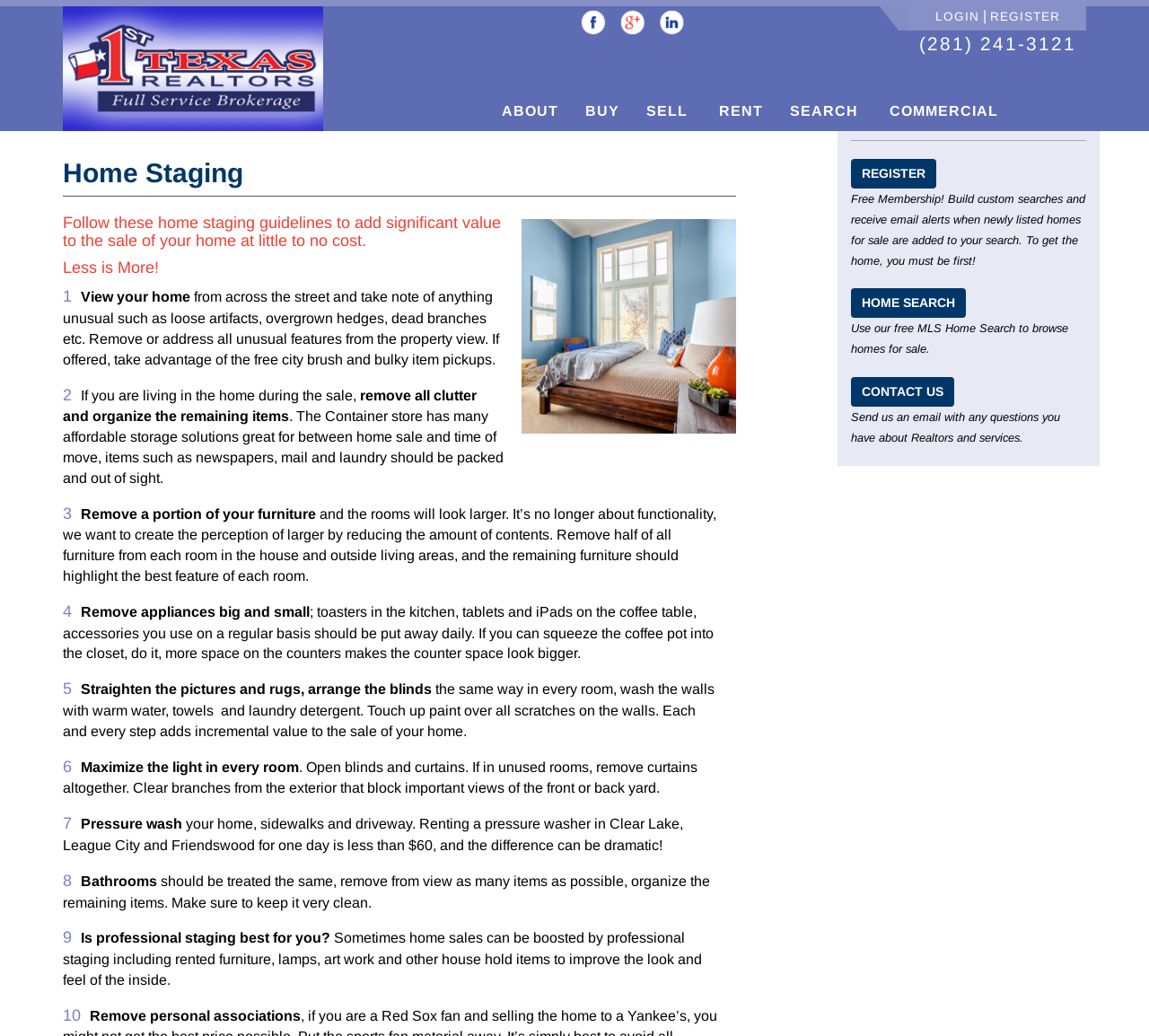What is the benefit of pressure washing?
Can you offer a detailed and complete answer to this question?

The webpage suggests that pressure washing the home, sidewalks, and driveway can make a dramatic difference and is a cost-effective way to improve the appearance of the property, with a rental cost of less than $60 for one day.